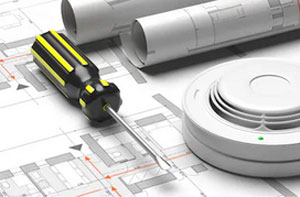Give a thorough explanation of the elements present in the image.

The image depicts essential tools and components involved in fire alarm maintenance, including a screwdriver and a smoke detector, placed on top of architectural blueprints. This visual representation emphasizes the importance of regular inspection and maintenance of fire alarm systems, which are crucial for safeguarding properties. The plans likely indicate high-risk areas where fire detection is critical, underscoring the necessity of having an effective fire alarm system in place. Regular servicing by a professional fire alarm company ensures these systems function properly, helping to protect lives and property from fire hazards. The green light on the smoke detector suggests it is operational, further reinforcing the message of readiness and safety.